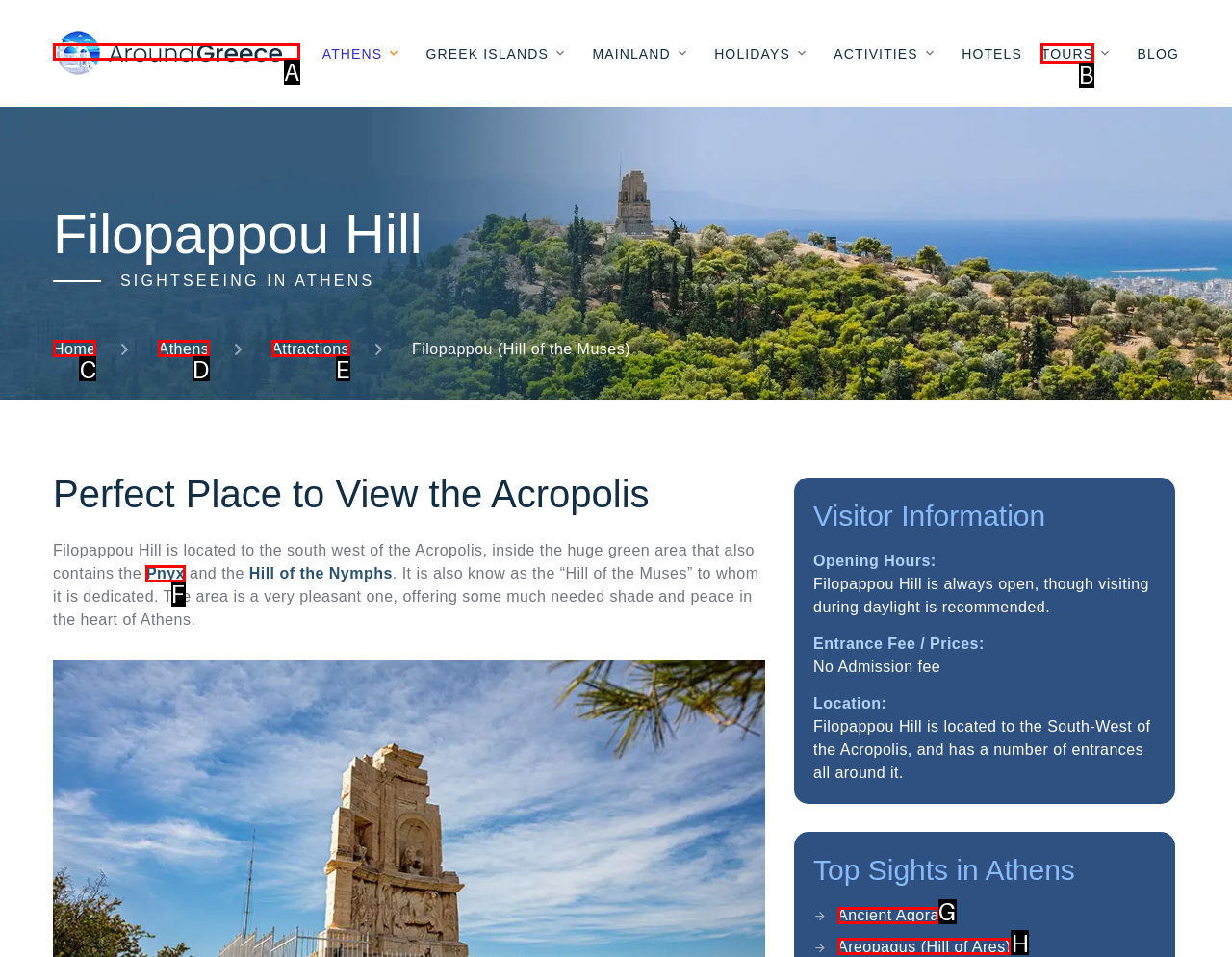Based on the choices marked in the screenshot, which letter represents the correct UI element to perform the task: Click on the 'Events' link?

None